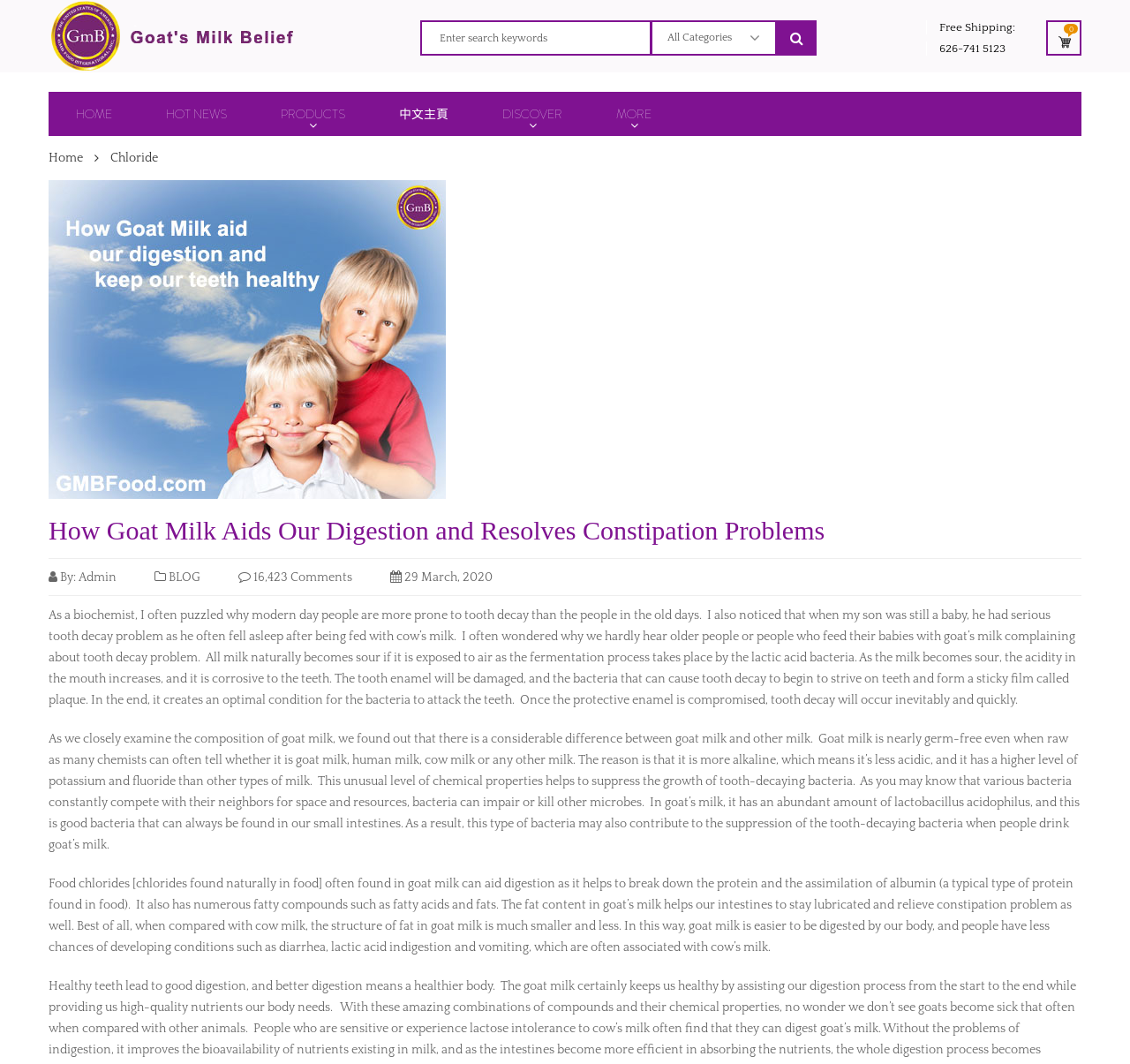Review the image closely and give a comprehensive answer to the question: What is the benefit of goat milk for digestion?

I found a static text that explains the benefits of goat milk for digestion, stating that 'Food chlorides [chlorides found naturally in food] often found in goat milk can aid digestion as it helps to break down the protein and the assimilation of albumin (a typical type of protein found in food).' It also mentions that the fat content in goat's milk helps our intestines to stay lubricated and relieve constipation problem.